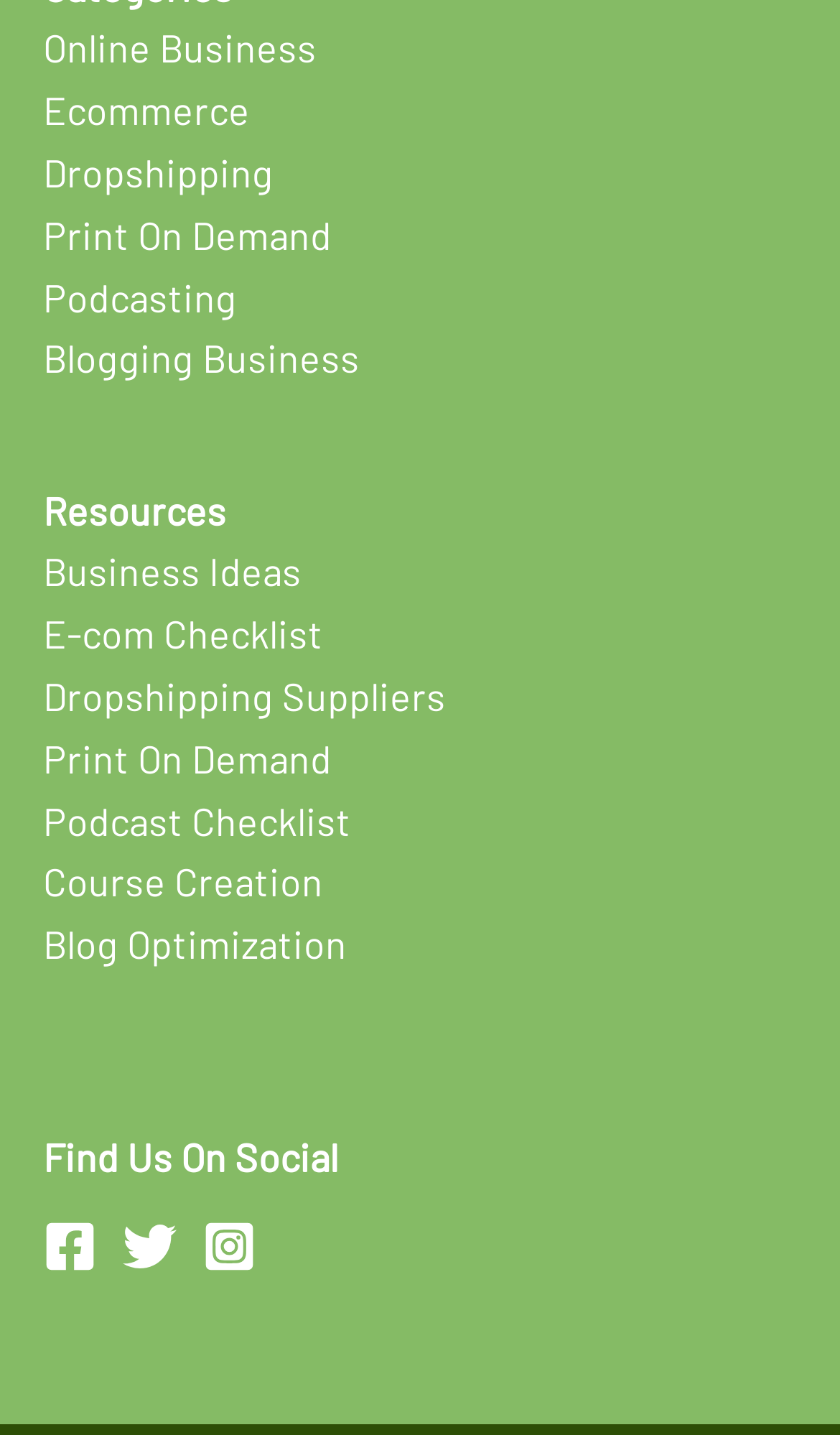What is the topic of the 'Course Creation' link?
Give a one-word or short-phrase answer derived from the screenshot.

Course creation